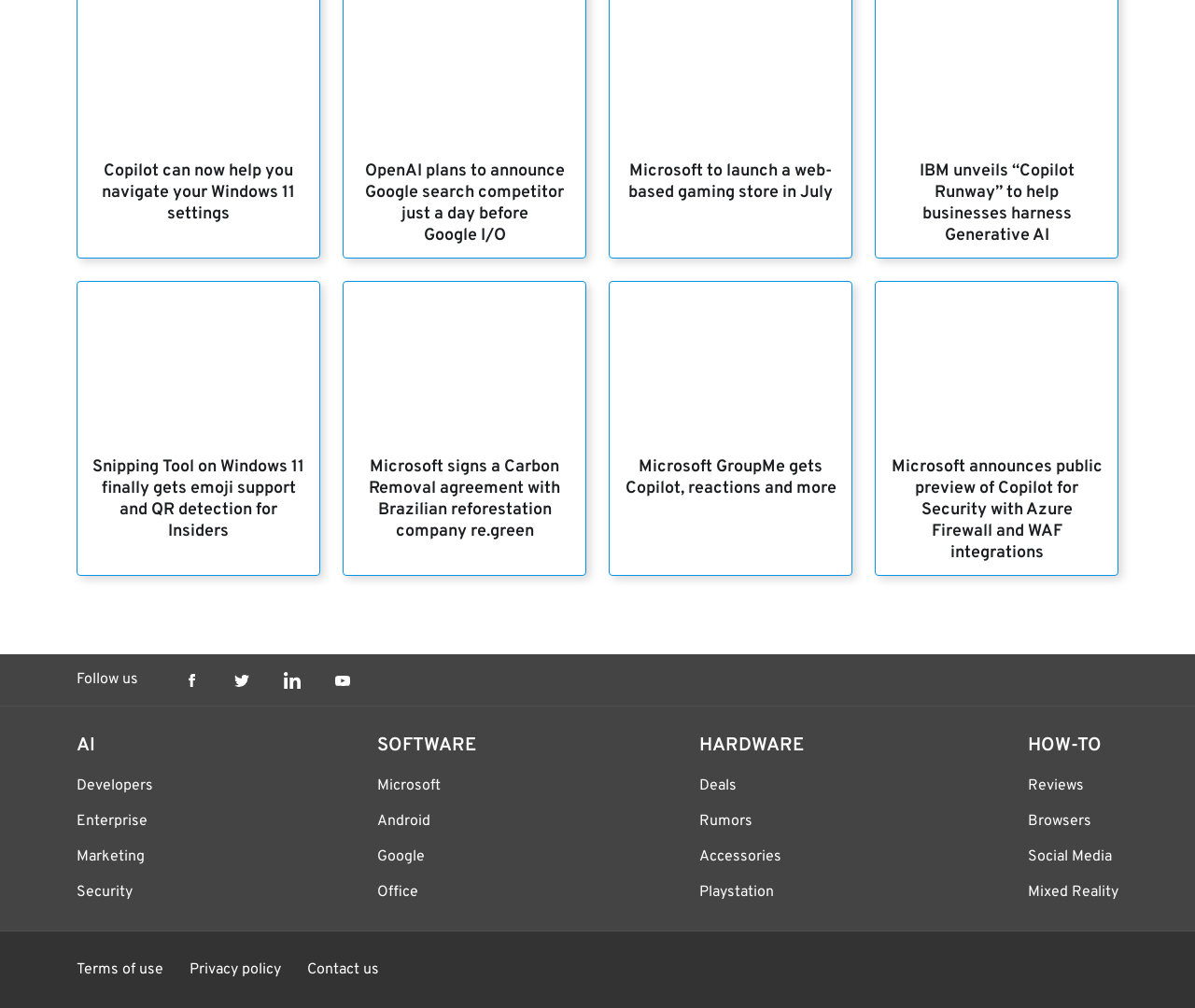Identify the bounding box coordinates for the element that needs to be clicked to fulfill this instruction: "Check the terms of use". Provide the coordinates in the format of four float numbers between 0 and 1: [left, top, right, bottom].

[0.064, 0.953, 0.137, 0.971]